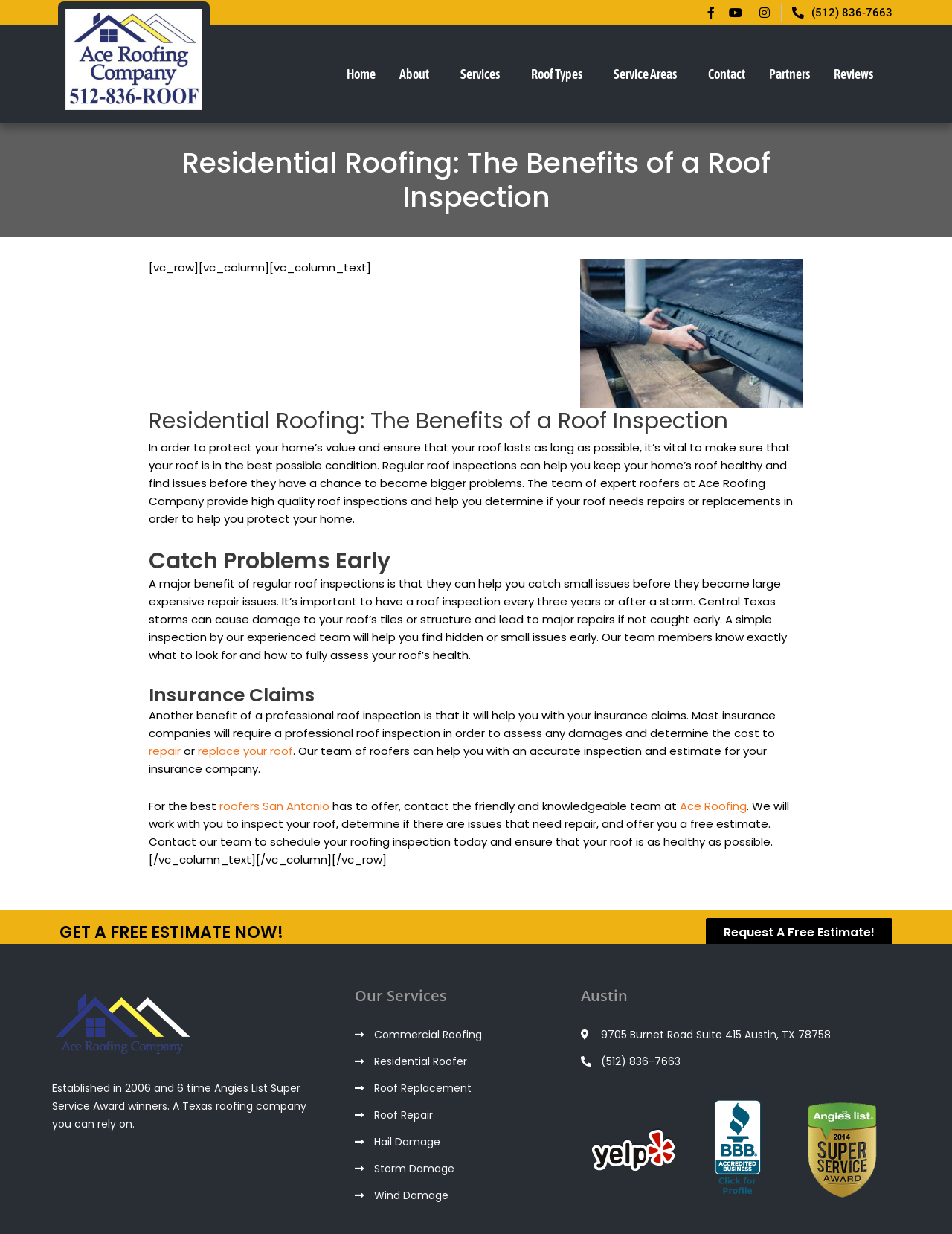Please look at the image and answer the question with a detailed explanation: What is the purpose of a professional roof inspection for insurance claims?

I found this answer by reading the section 'Insurance Claims' on the webpage, which explains that a professional roof inspection is required by most insurance companies to assess damages and determine the cost to repair or replace the roof.